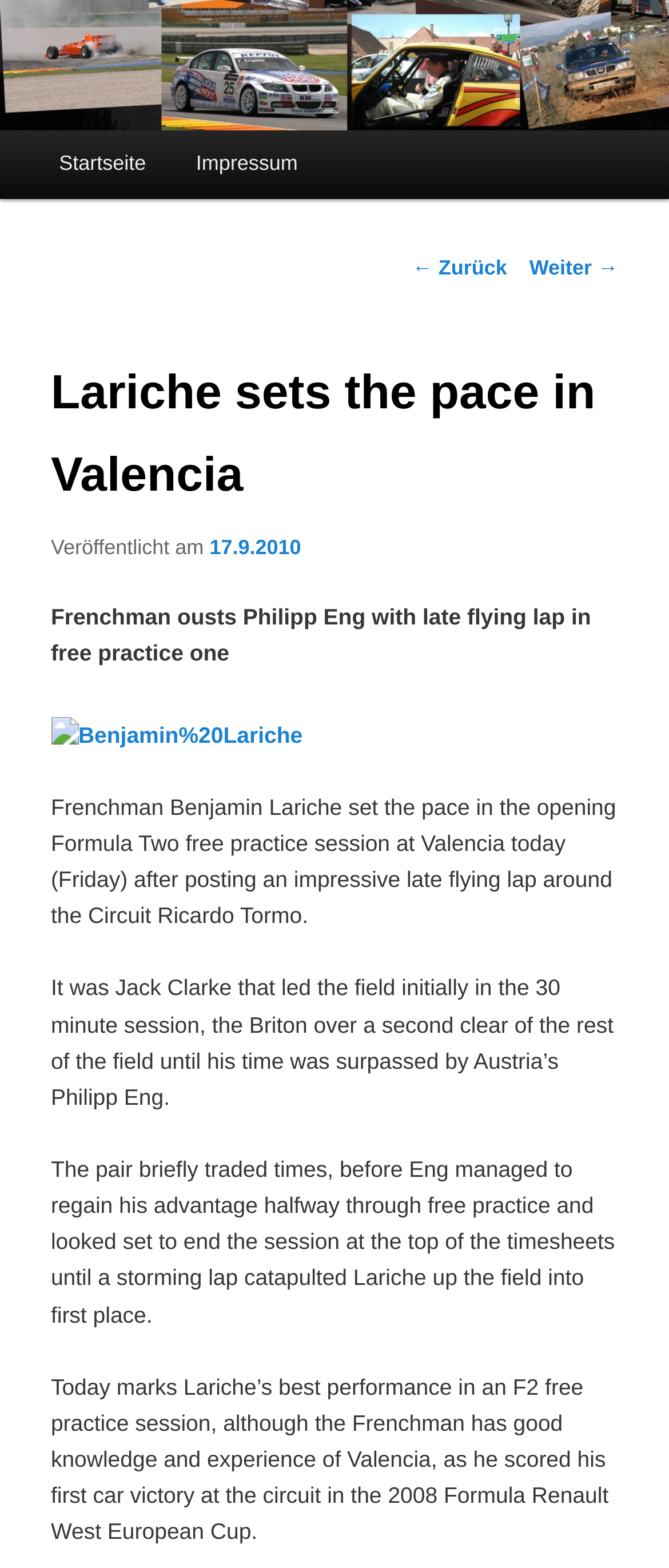Given the description of a UI element: "Weiter →", identify the bounding box coordinates of the matching element in the webpage screenshot.

[0.791, 0.163, 0.924, 0.178]